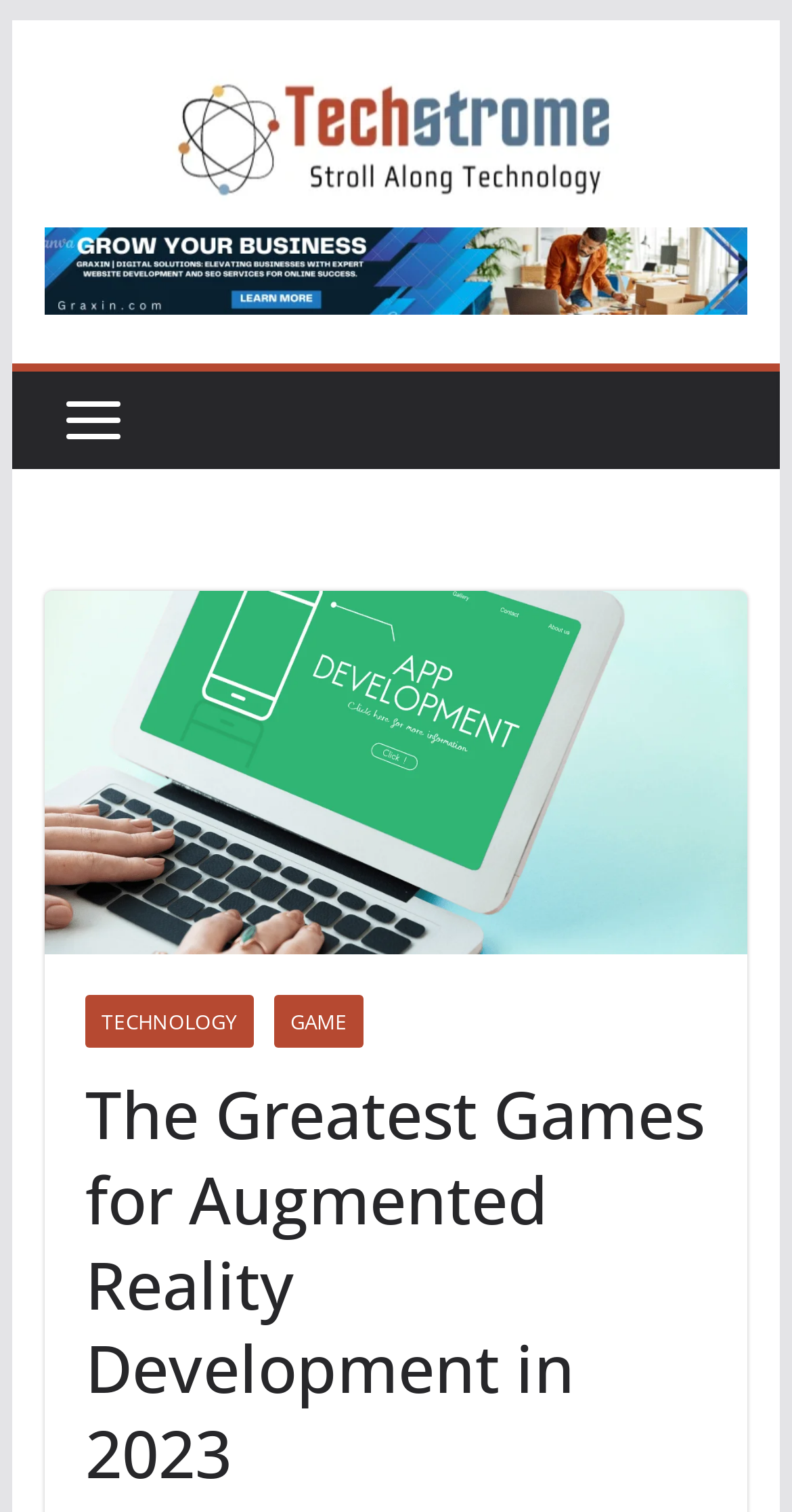Give a one-word or one-phrase response to the question: 
Is there a link to an ecommerce website?

Yes